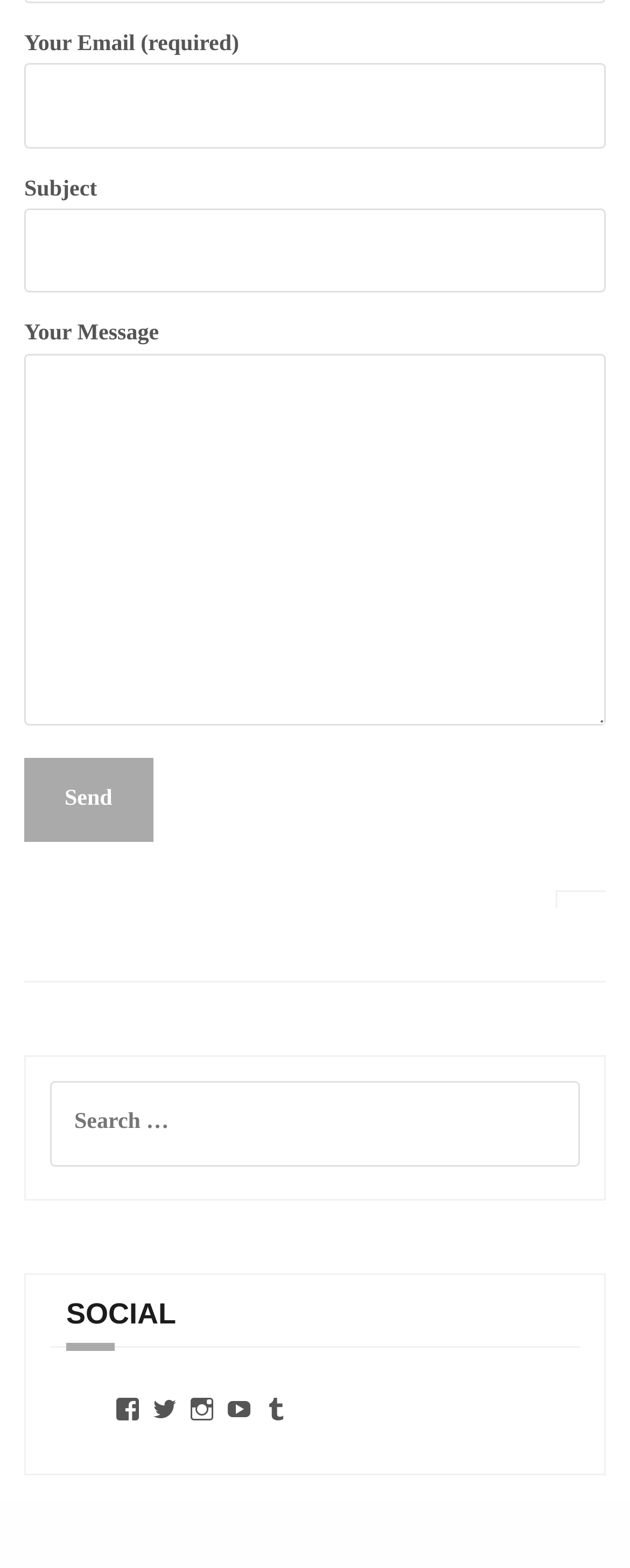Provide the bounding box coordinates of the HTML element this sentence describes: "View theroyceproject’s profile on Facebook". The bounding box coordinates consist of four float numbers between 0 and 1, i.e., [left, top, right, bottom].

[0.182, 0.891, 0.223, 0.907]